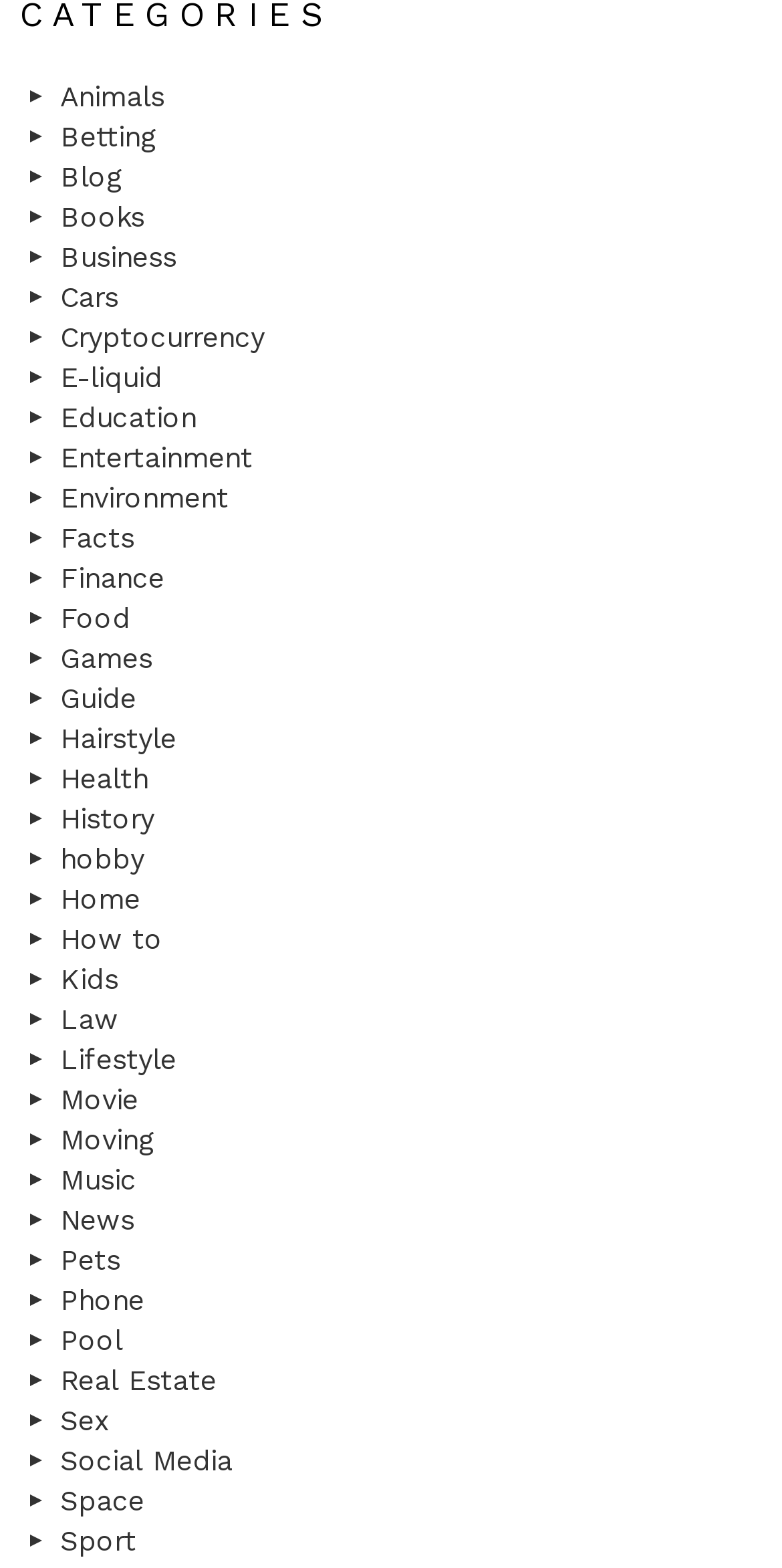Determine the bounding box coordinates of the UI element described below. Use the format (top-left x, top-left y, bottom-right x, bottom-right y) with floating point numbers between 0 and 1: Social Media

[0.026, 0.919, 0.974, 0.944]